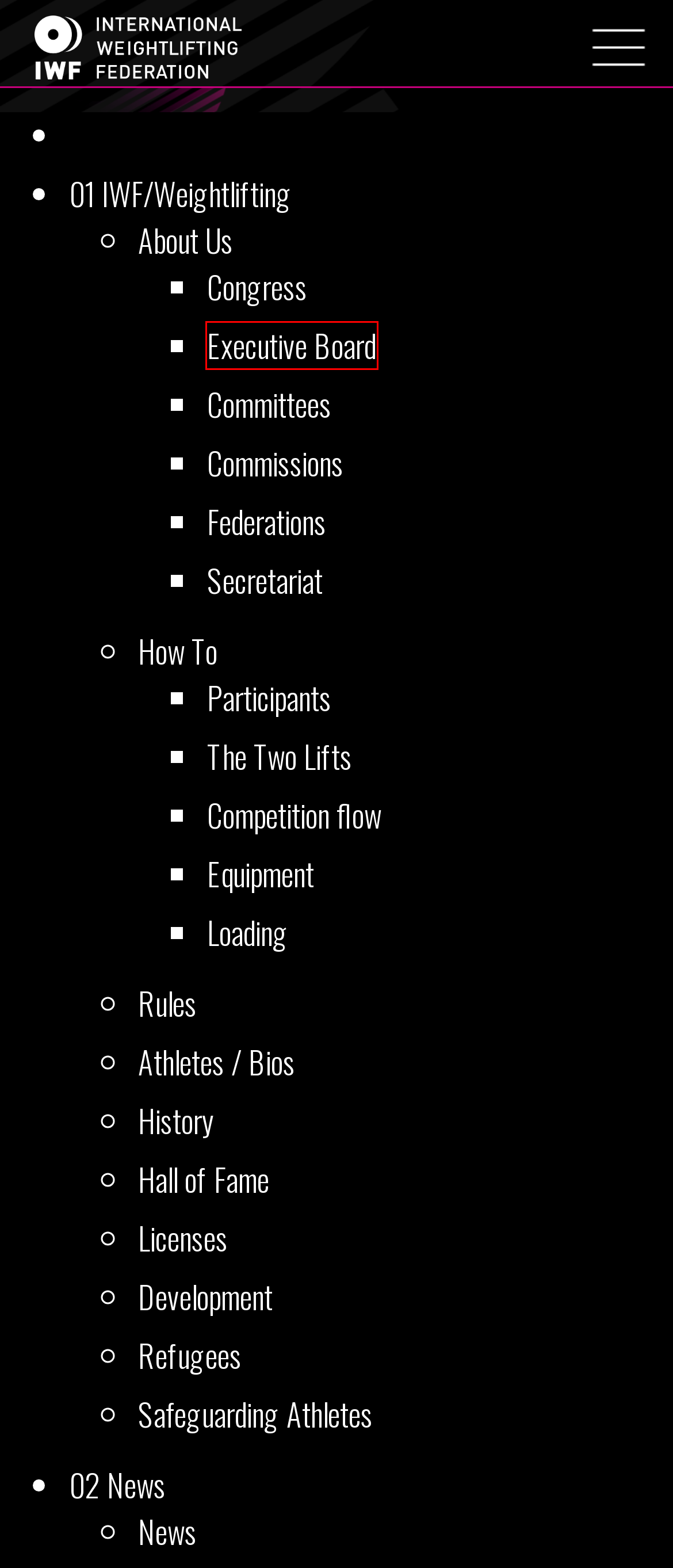Look at the given screenshot of a webpage with a red rectangle bounding box around a UI element. Pick the description that best matches the new webpage after clicking the element highlighted. The descriptions are:
A. Competition flow – International Weightlifting Federation
B. Secretariat – International Weightlifting Federation
C. Committees – International Weightlifting Federation
D. Executive Board – International Weightlifting Federation
E. History – International Weightlifting Federation
F. Refugee Team – International Weightlifting Federation
G. Licenses – International Weightlifting Federation
H. News – International Weightlifting Federation

D